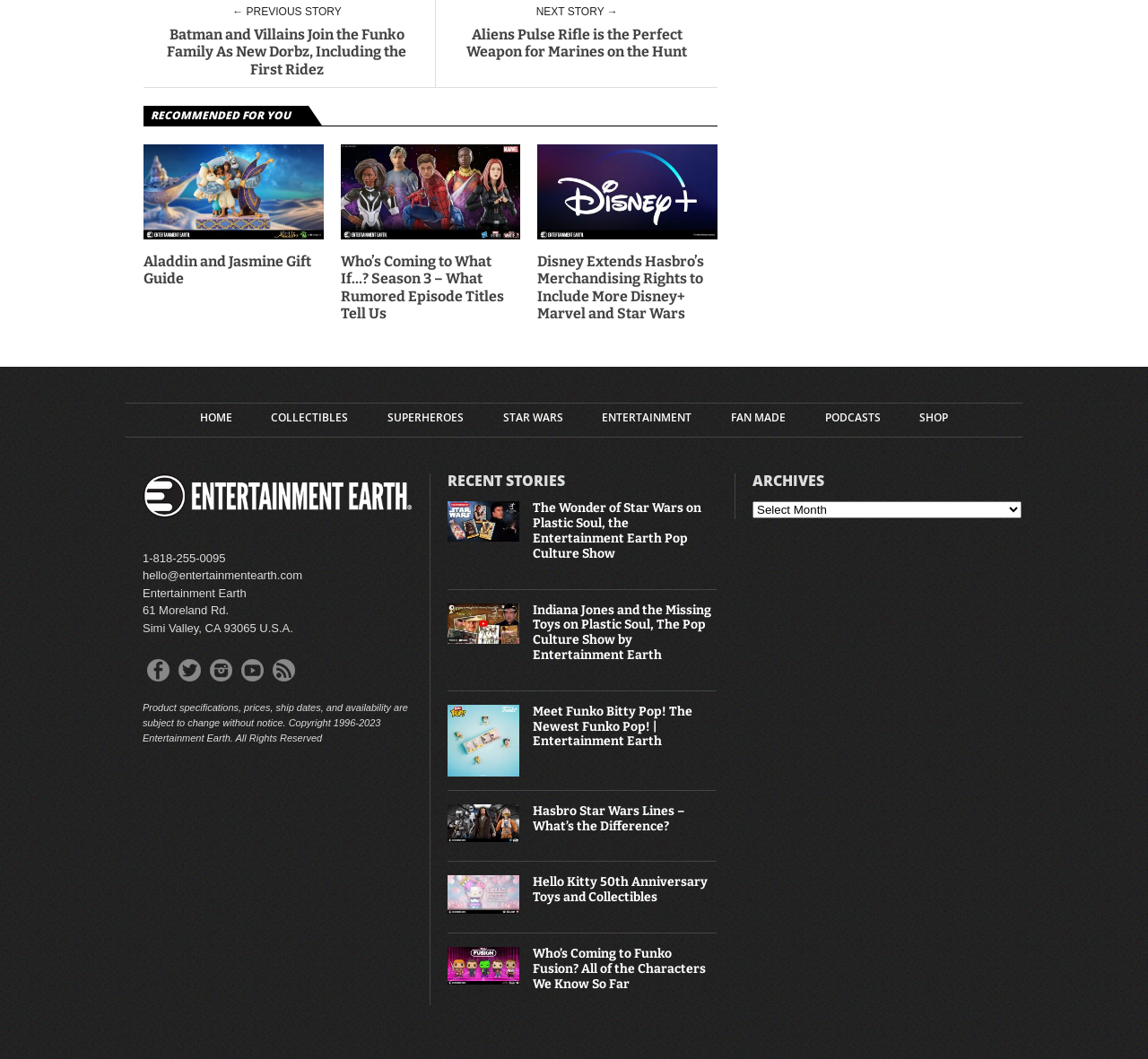How many recent stories are there on the page?
Please give a detailed and elaborate explanation in response to the question.

I counted the number of recent stories on the page by looking at the links and images in the RECENT STORIES section. There are five links with similar y-coordinates and x-coordinates that are close together, indicating that there are five recent stories.